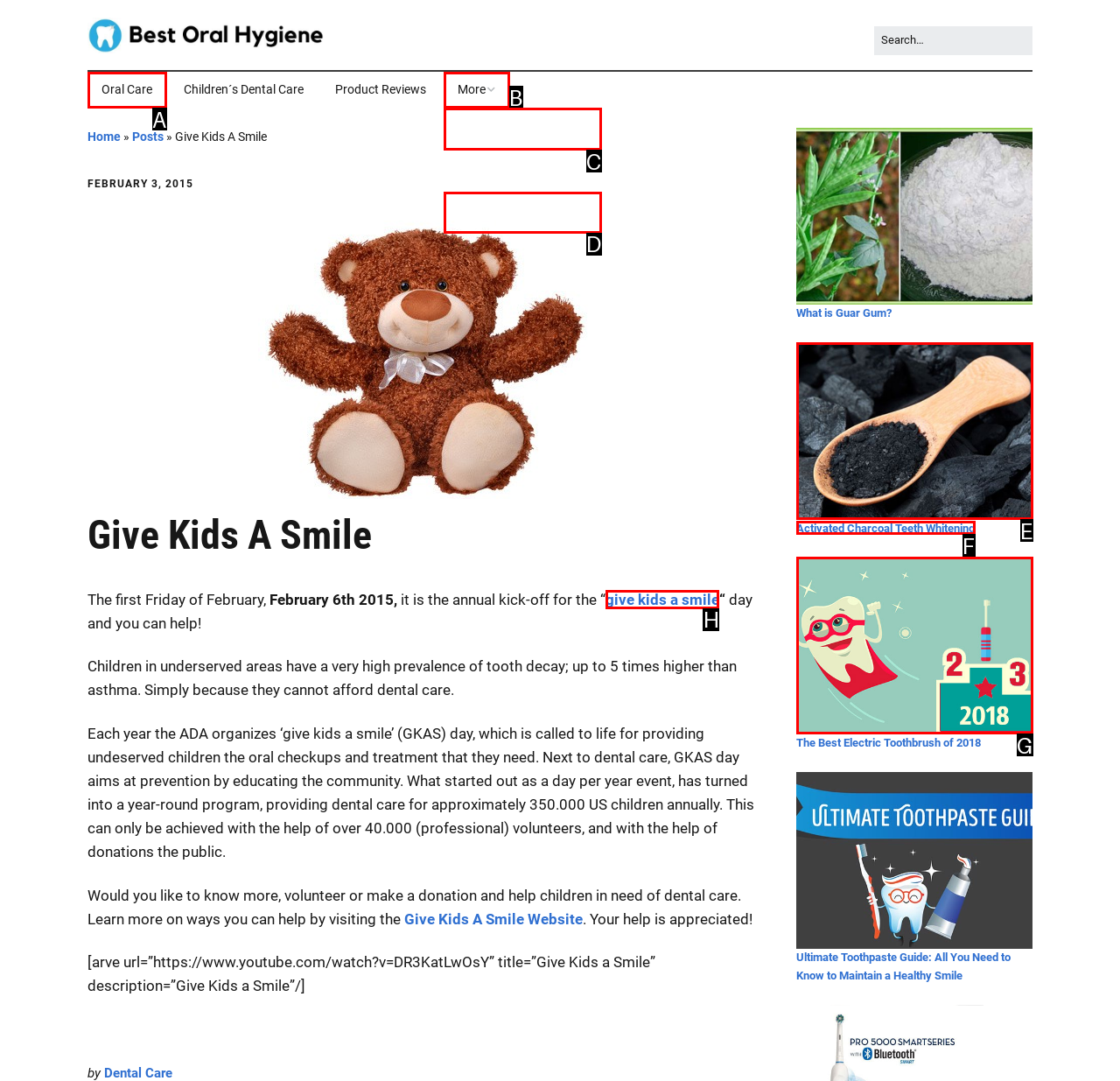Choose the HTML element to click for this instruction: Learn more about Give Kids A Smile Answer with the letter of the correct choice from the given options.

H